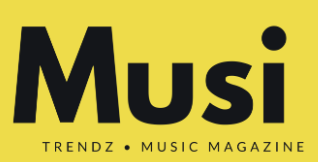Offer an in-depth caption for the image presented.

The image features the logo of "MusiTrendz," a vibrant yellow background accented by bold black text. The word "Musi" is prominently displayed, capturing attention with its playful and modern font, while the smaller text underneath reads "TRENDZ • MUSIC MAGAZINE," indicating the magazine's focus on contemporary music trends and news. This logo represents the publication's mission to spotlight rising artists and the latest in the music industry, as exemplified by the mention of Roof The Truth, a San Francisco-based Latin rapper, and his new single "I Feel Again."